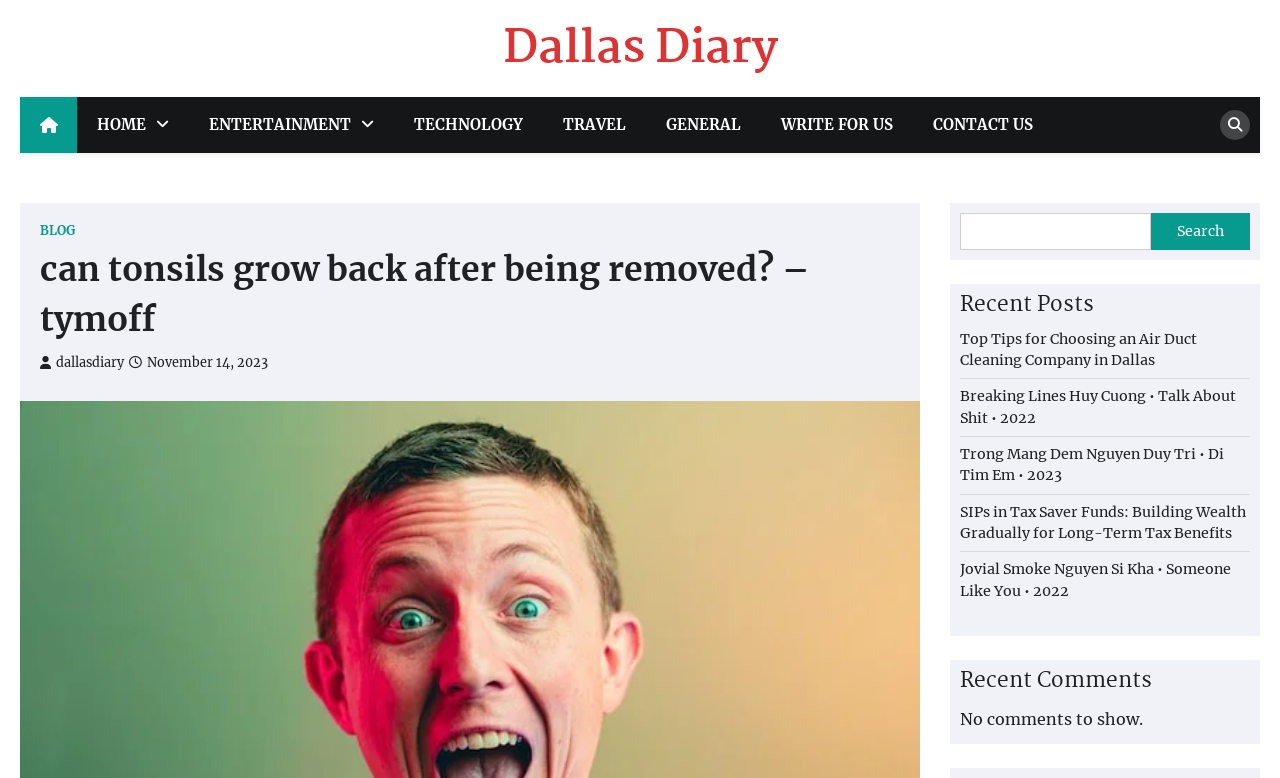Identify the bounding box coordinates for the region of the element that should be clicked to carry out the instruction: "search for something". The bounding box coordinates should be four float numbers between 0 and 1, i.e., [left, top, right, bottom].

[0.75, 0.274, 0.977, 0.321]